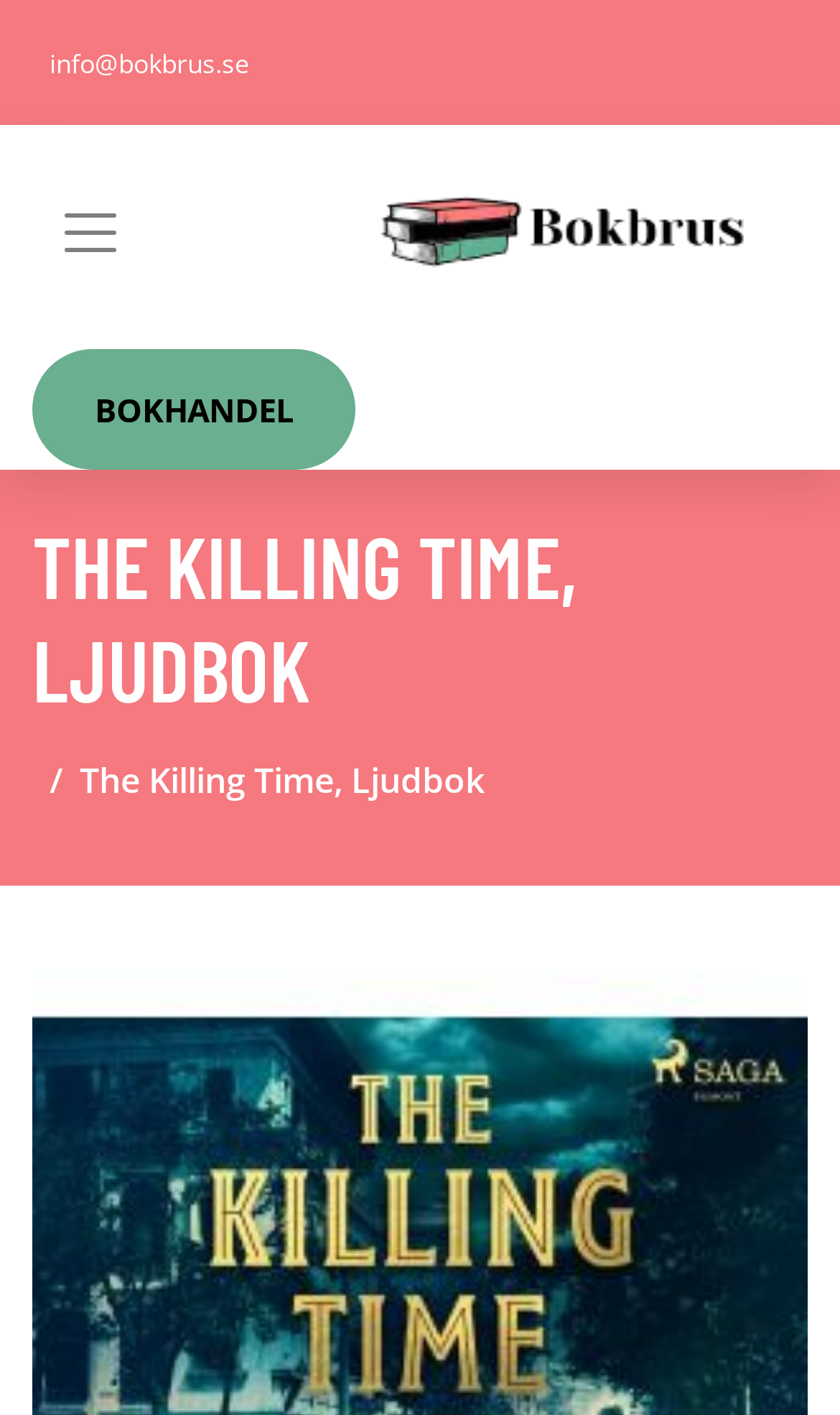Please use the details from the image to answer the following question comprehensively:
What is the purpose of the 'Boktips' link?

I found the purpose of the link by looking at the link element with the text 'Boktips - för bokslukare i alla ålderskategorier' which is located at the top center of the webpage and has a description that suggests it provides book recommendations for all age categories.